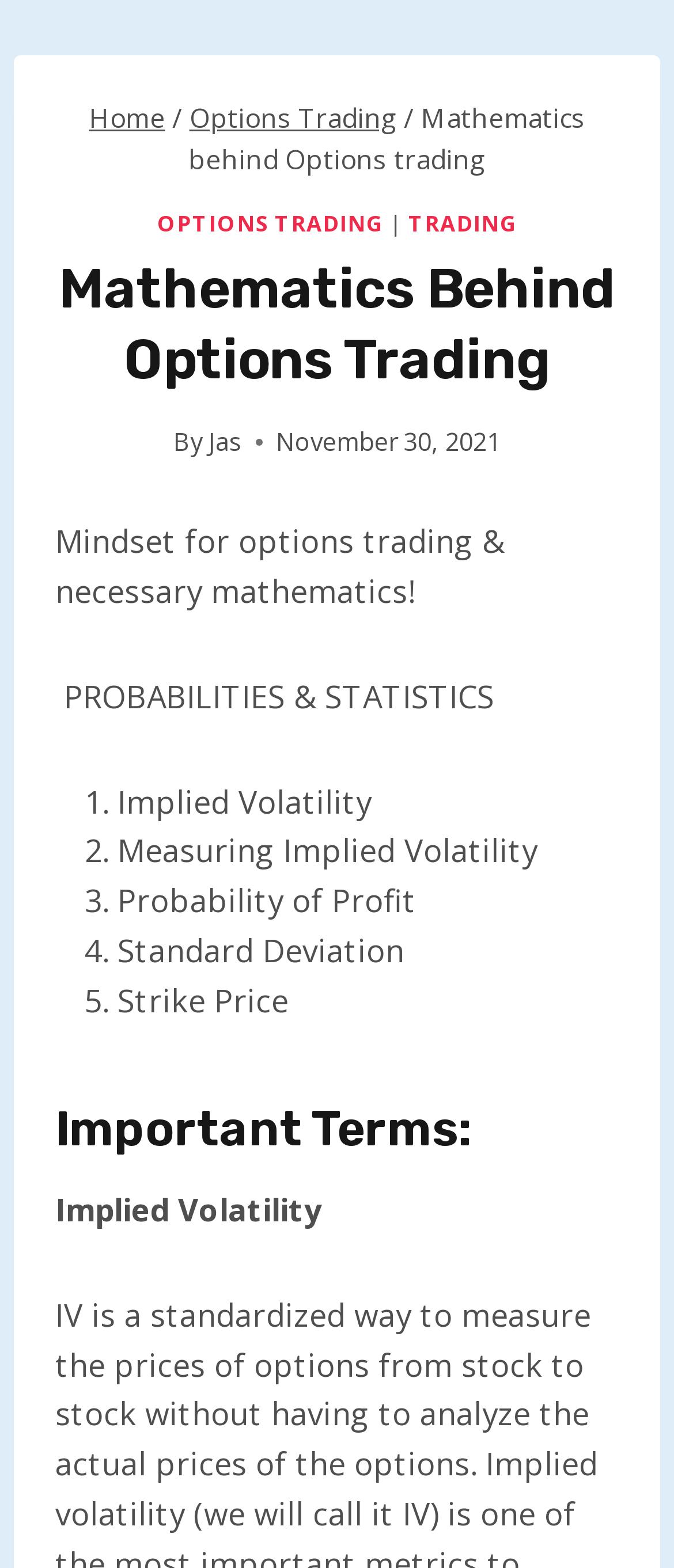What is the date of the article?
Carefully analyze the image and provide a detailed answer to the question.

The date of the article can be found in the section below the main heading, where it says 'November 30, 2021'.